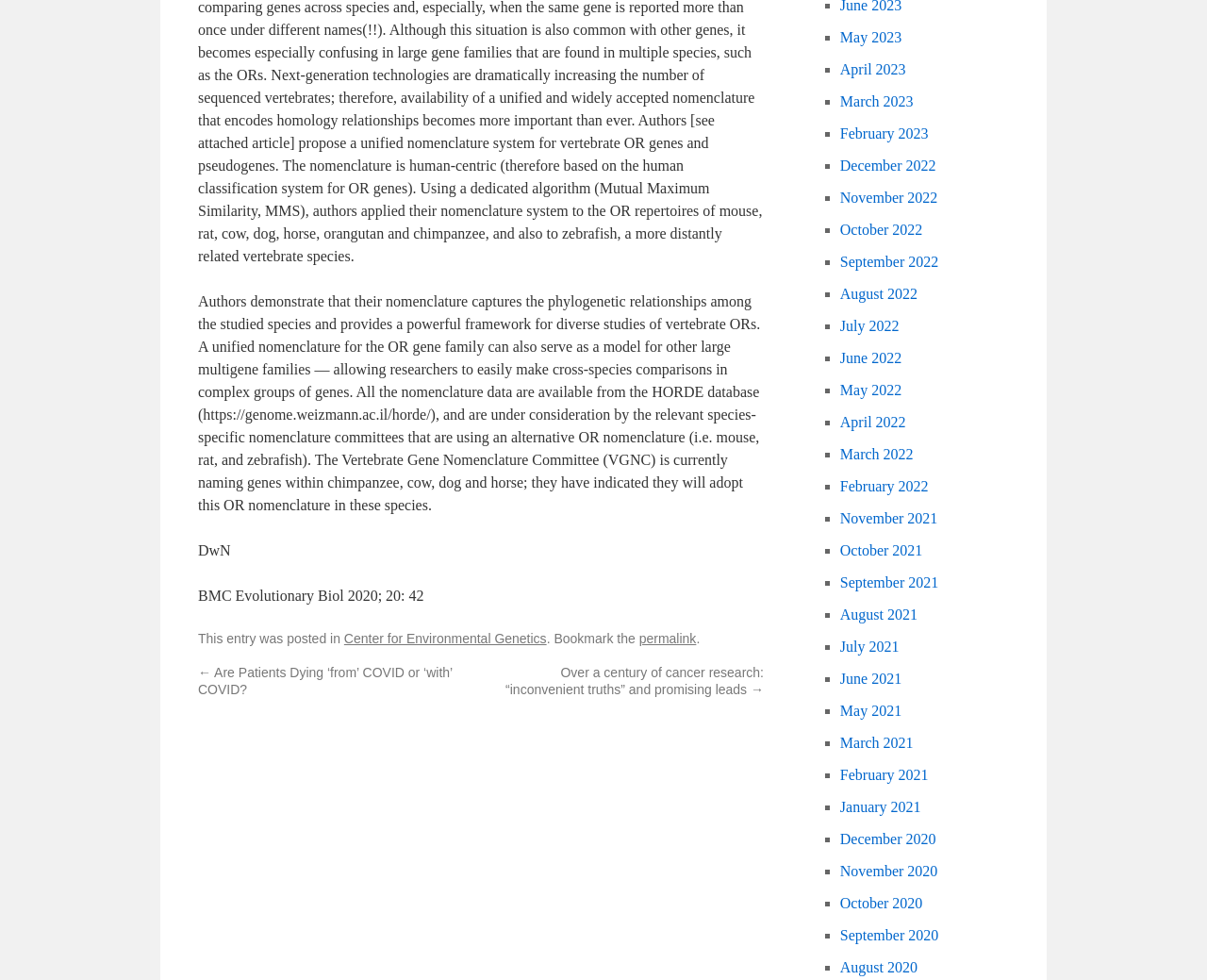What is the name of the committee that is currently naming genes within chimpanzee, cow, dog, and horse?
Provide a detailed answer to the question using information from the image.

The article states that the Vertebrate Gene Nomenclature Committee (VGNC) is currently naming genes within chimpanzee, cow, dog, and horse, and they have indicated they will adopt this OR nomenclature in these species.